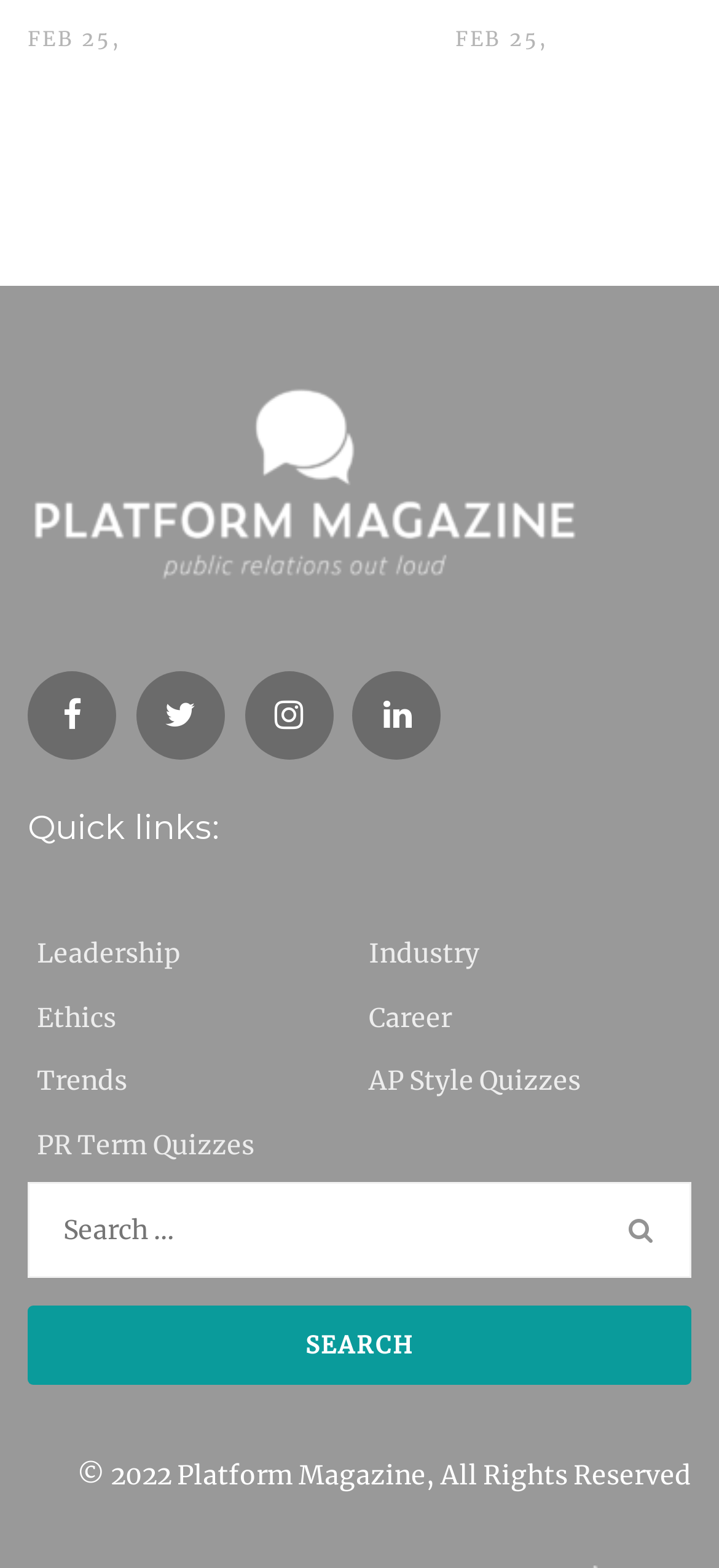Locate the coordinates of the bounding box for the clickable region that fulfills this instruction: "Go to Leadership".

[0.051, 0.597, 0.251, 0.619]